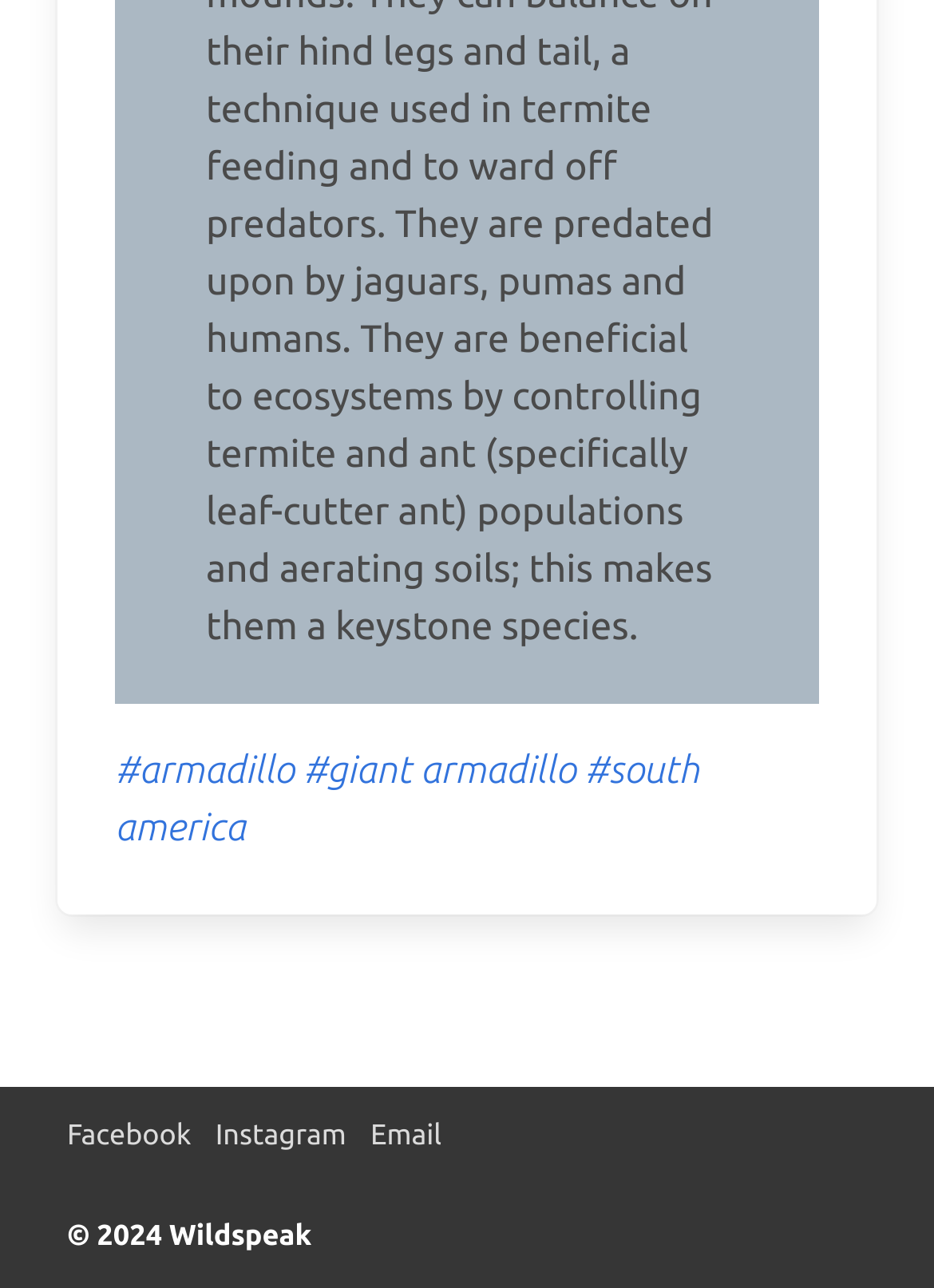Using the provided element description: "#giant armadillo", identify the bounding box coordinates. The coordinates should be four floats between 0 and 1 in the order [left, top, right, bottom].

[0.325, 0.582, 0.616, 0.615]